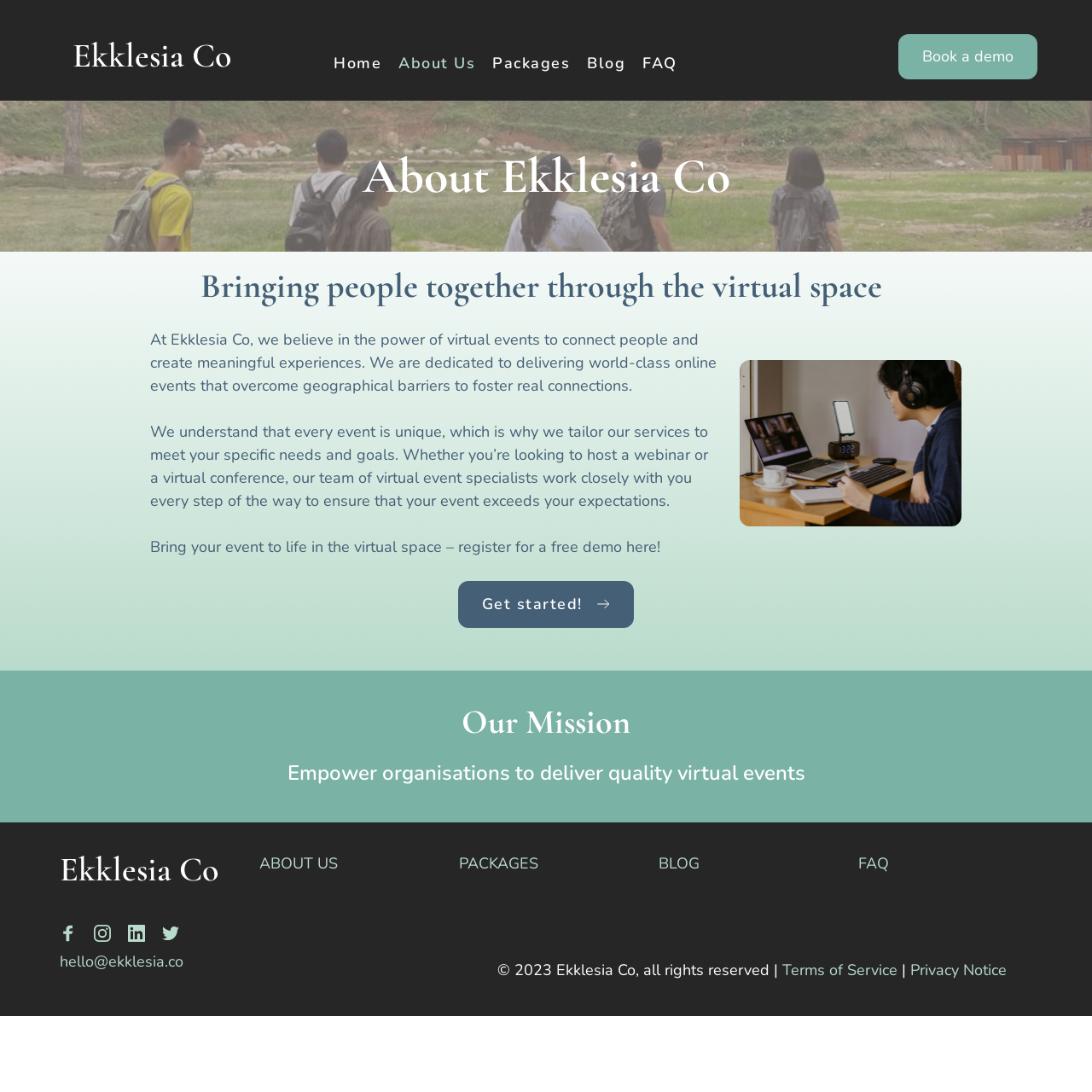Please determine the bounding box coordinates of the element to click in order to execute the following instruction: "Click on the 'Get started!' button". The coordinates should be four float numbers between 0 and 1, specified as [left, top, right, bottom].

[0.419, 0.532, 0.581, 0.575]